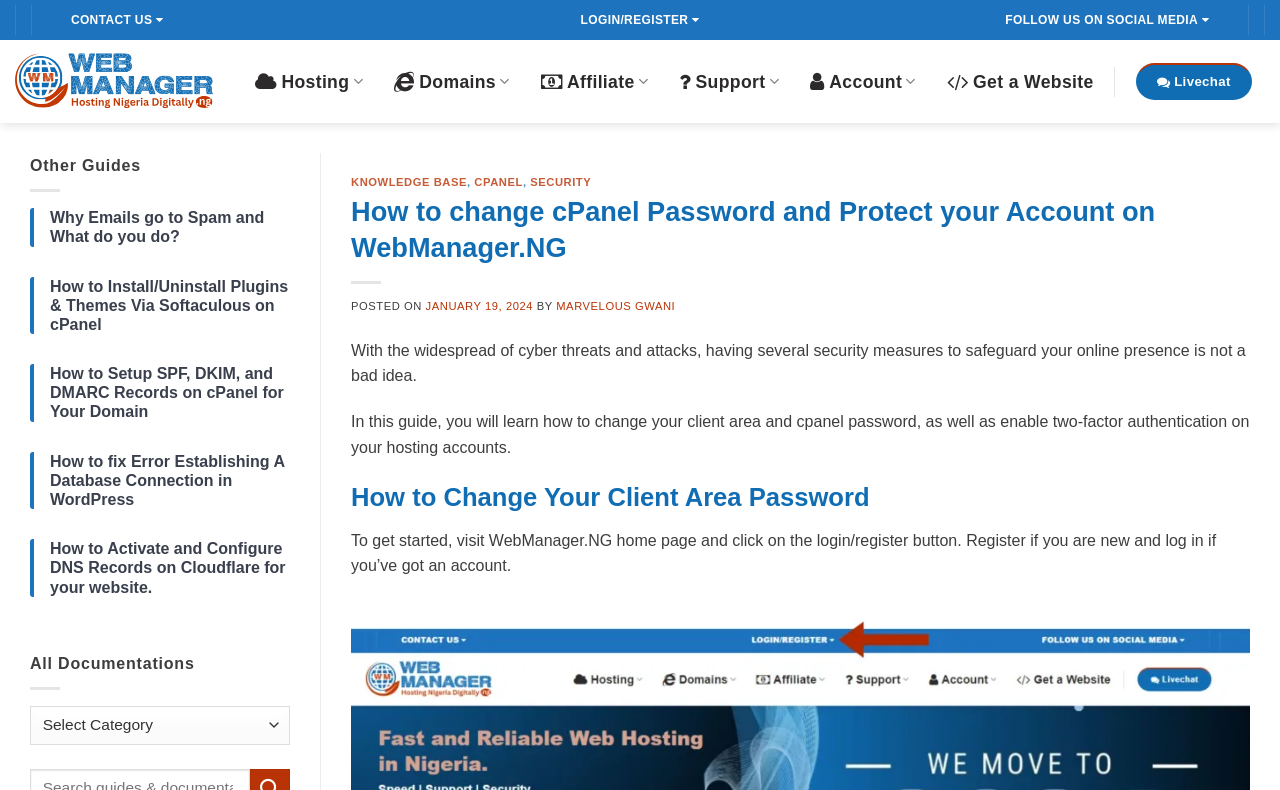Determine the bounding box coordinates of the region that needs to be clicked to achieve the task: "Click the FOLLOW US ON SOCIAL MEDIA button".

[0.774, 0.006, 0.956, 0.044]